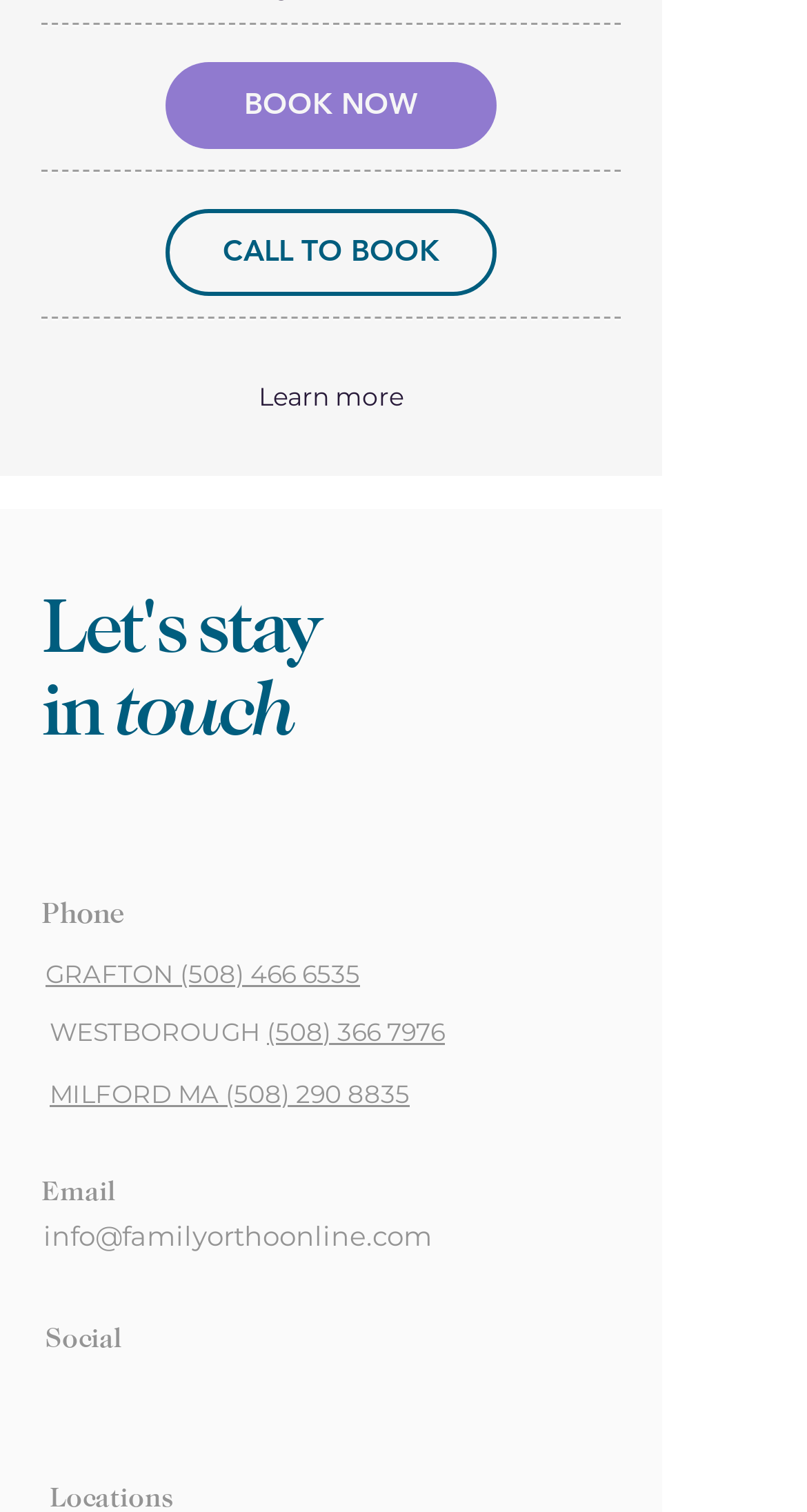Please identify the bounding box coordinates of the clickable area that will fulfill the following instruction: "Visit the Family Orthodontics website". The coordinates should be in the format of four float numbers between 0 and 1, i.e., [left, top, right, bottom].

[0.459, 0.365, 0.818, 0.571]